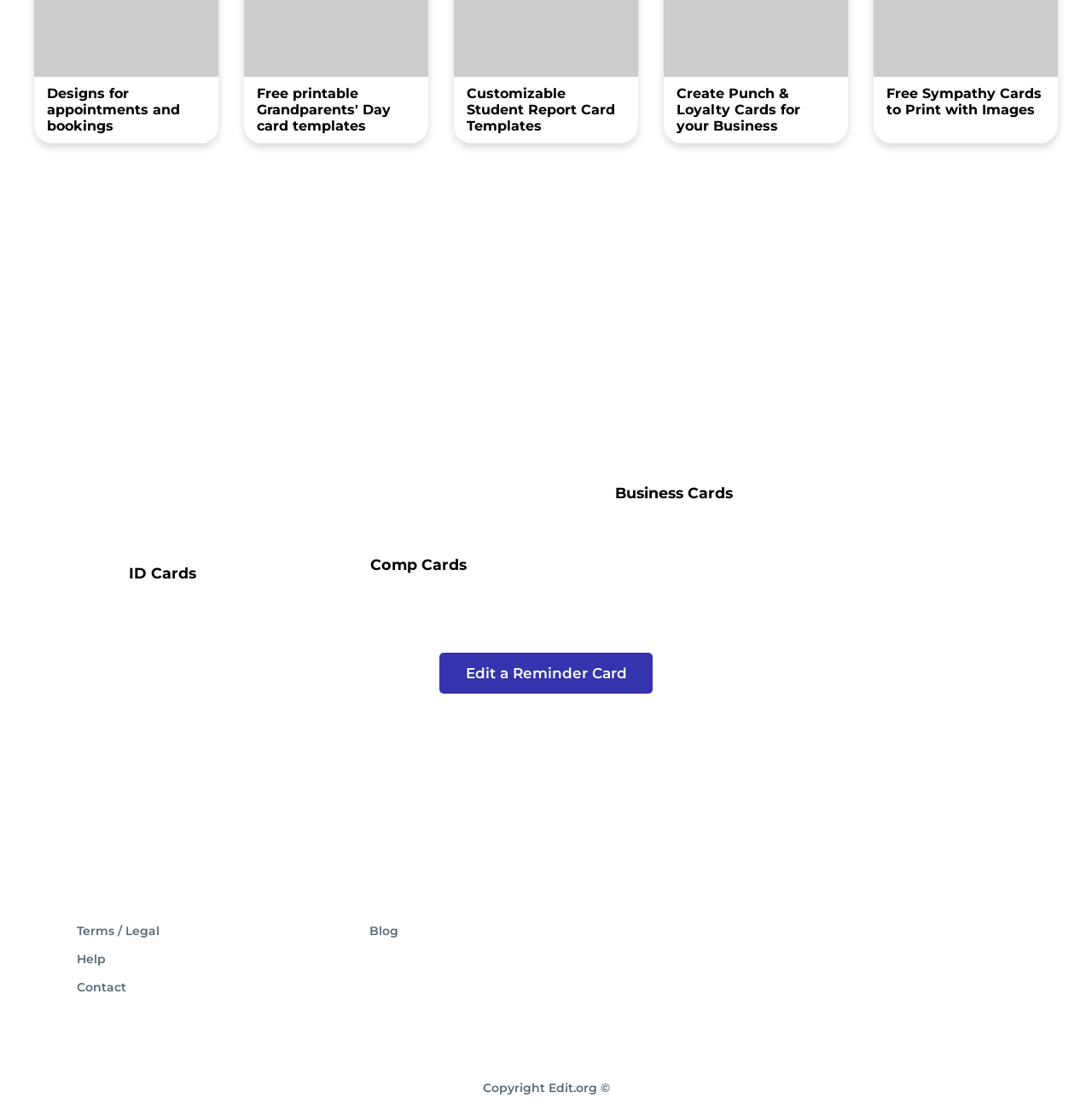Please provide the bounding box coordinates for the element that needs to be clicked to perform the following instruction: "View ID cards". The coordinates should be given as four float numbers between 0 and 1, i.e., [left, top, right, bottom].

[0.031, 0.507, 0.266, 0.527]